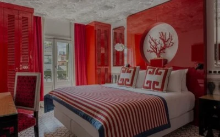Craft a descriptive caption that covers all aspects of the image.

The image captures a stylishly designed hotel room that exudes a vibrant and modern aesthetic. The focus is on a plush bed adorned with decorative, patterned pillows that enhance the room's color scheme. The walls boast rich red tones, complemented by artistic red cabinetry and accents that create a cohesive look. A prominent circular artwork featuring a coral motif adds a unique touch to the decor. Large windows allow natural light to flow in, illuminating the intricate tiled flooring and further enhancing the inviting atmosphere. This luxurious setting is part of the article titled "Room Mate adds collection brand," dated May 3, 2024, highlighting a contemporary approach to hospitality design.